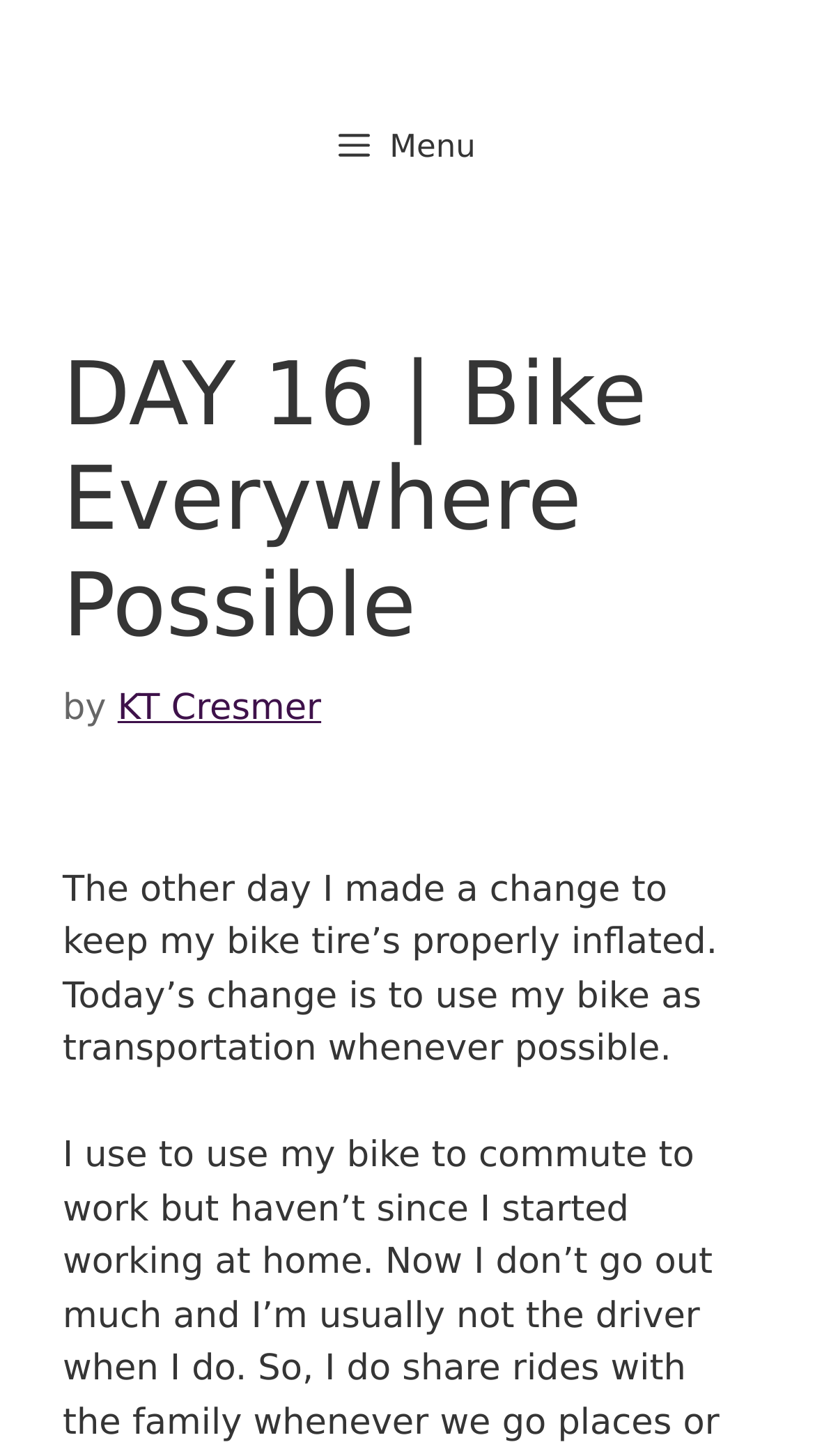What is the topic of the article?
Refer to the image and give a detailed answer to the query.

The topic of the article can be inferred from the main heading 'DAY 16 | Bike Everywhere Possible' and the text below it, which mentions using a bike as transportation whenever possible.